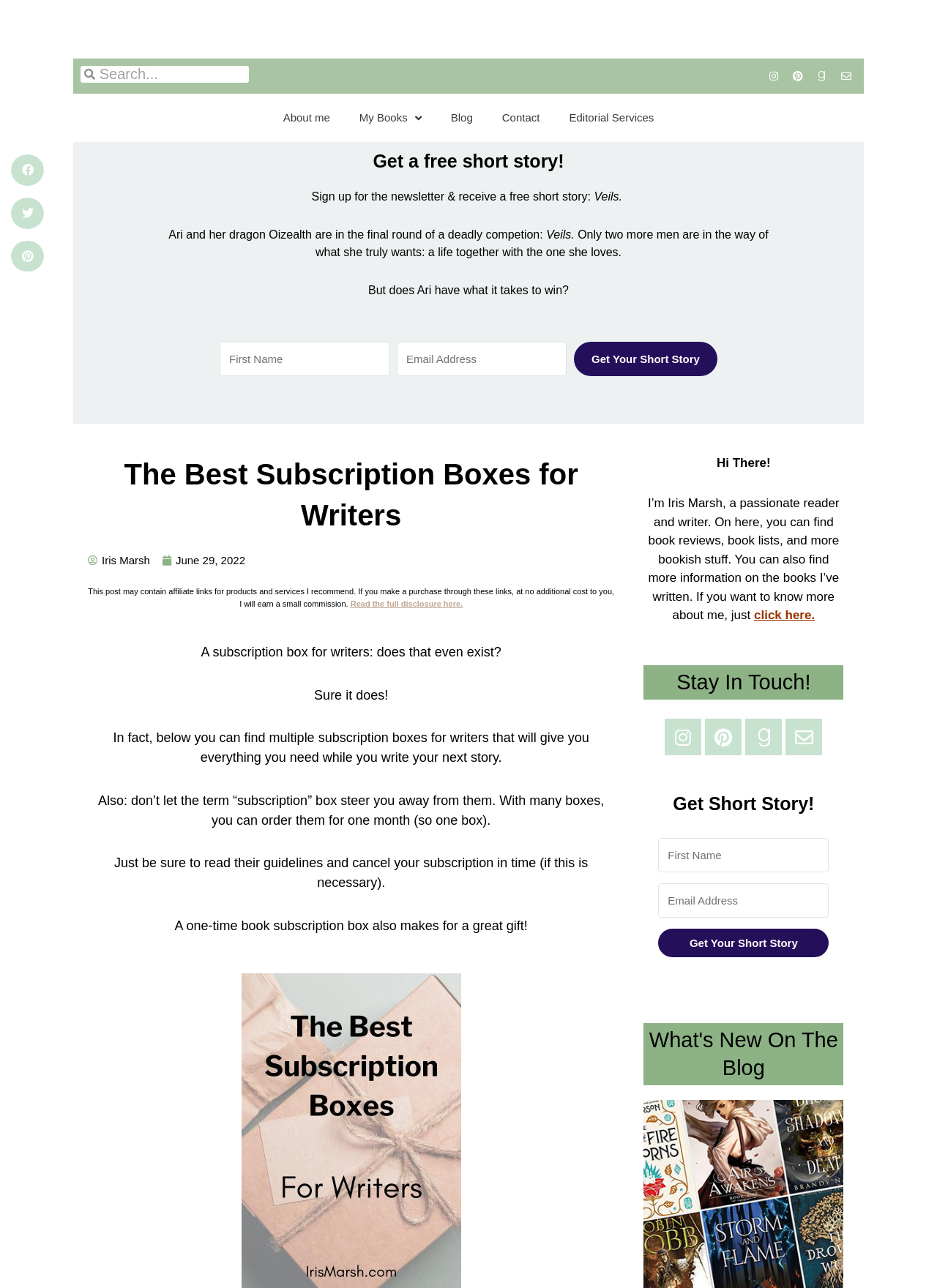What is the topic of the blog posts on the webpage?
Observe the image and answer the question with a one-word or short phrase response.

Book reviews and book lists